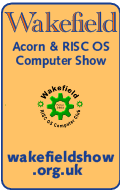What is the URL to learn more about the event?
Provide a detailed answer to the question using information from the image.

The image includes the website 'wakefieldshow.org.uk' at the bottom, inviting viewers to learn more about the event and encouraging participation in this annual gathering of enthusiasts.